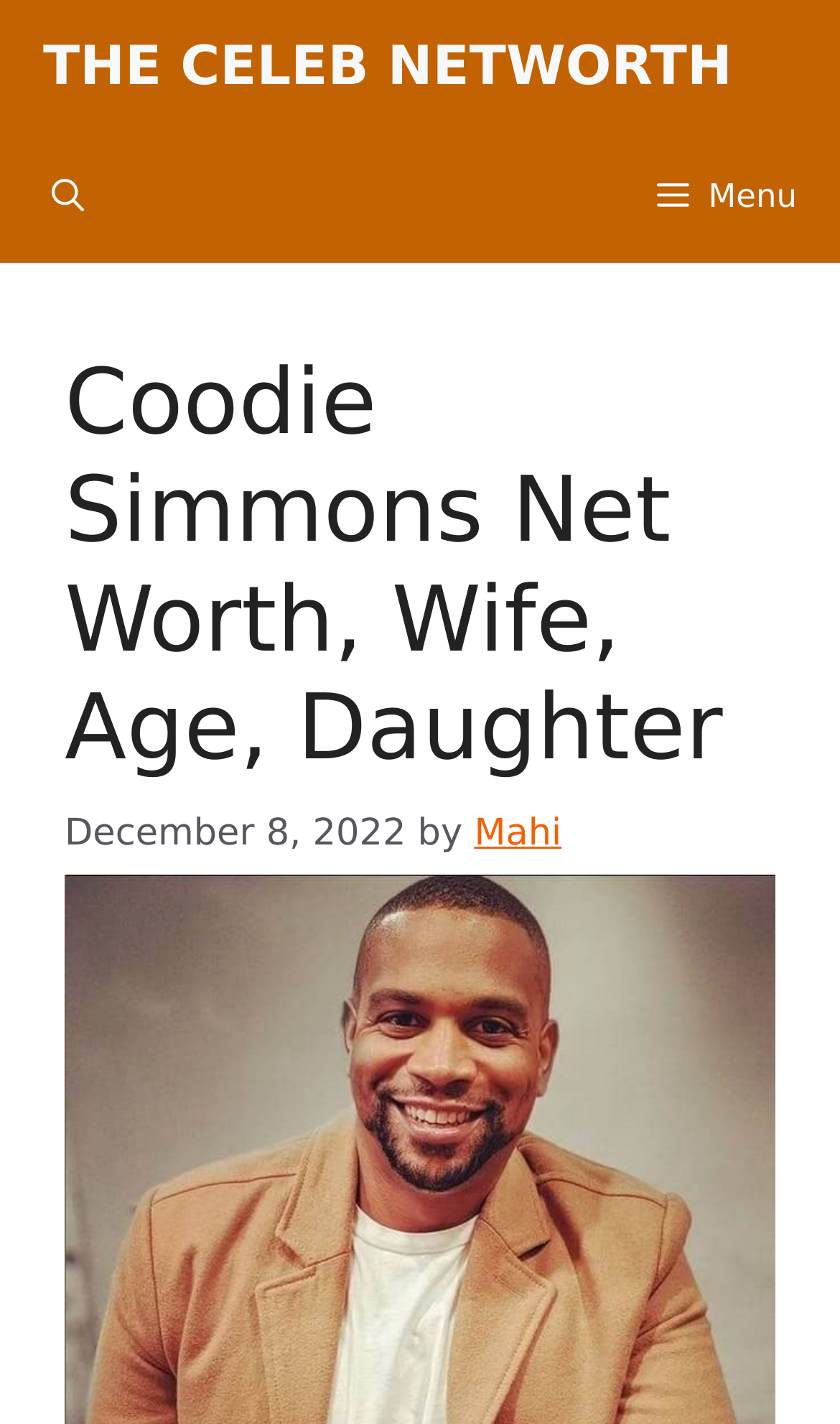What is the name of the website?
Based on the image, please offer an in-depth response to the question.

I found the answer by looking at the navigation bar at the top of the webpage, where it says 'THE CELEB NETWORTH'.